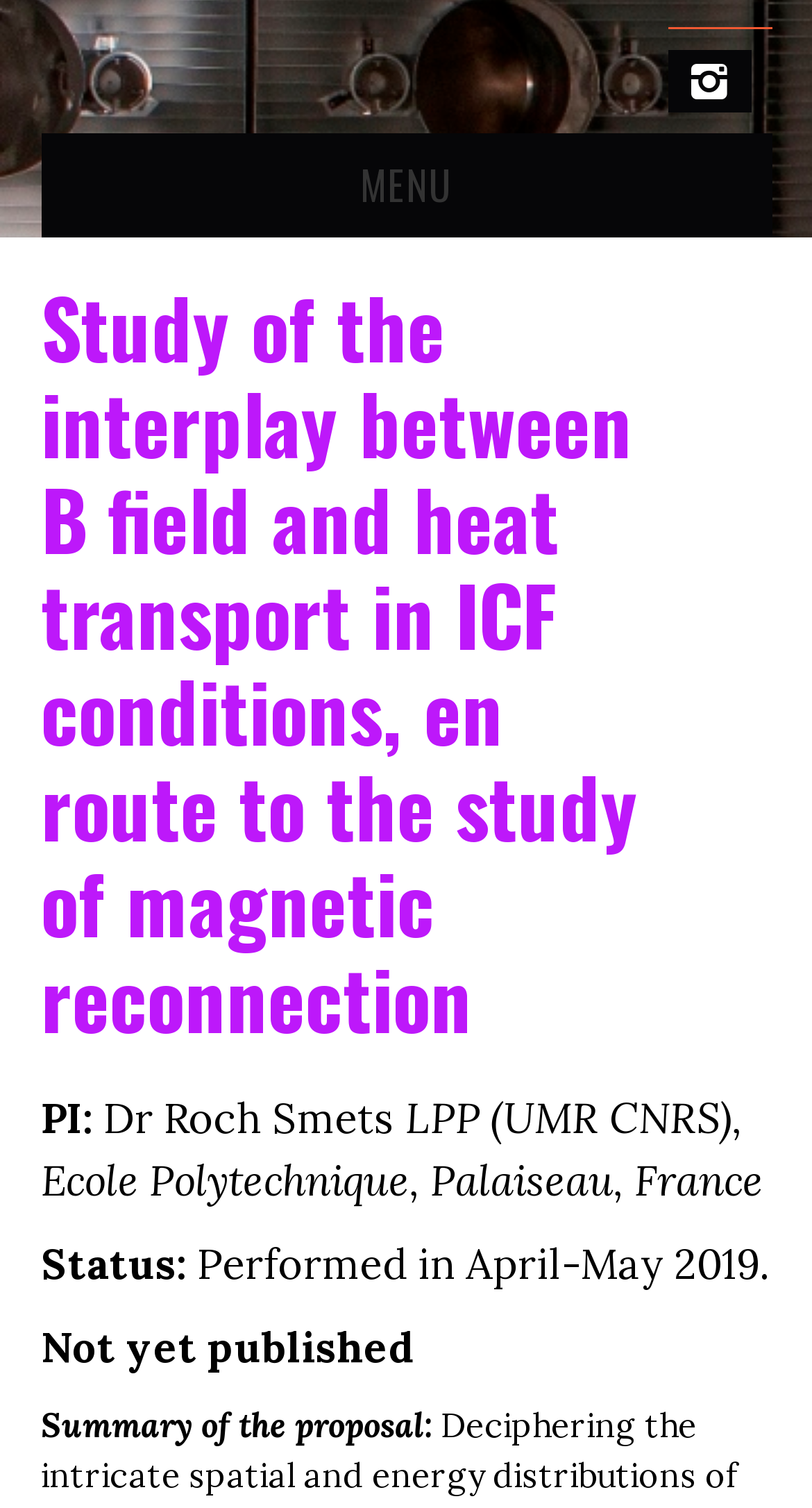Provide the bounding box coordinates of the HTML element this sentence describes: "Founding Members".

[0.05, 0.65, 0.712, 0.719]